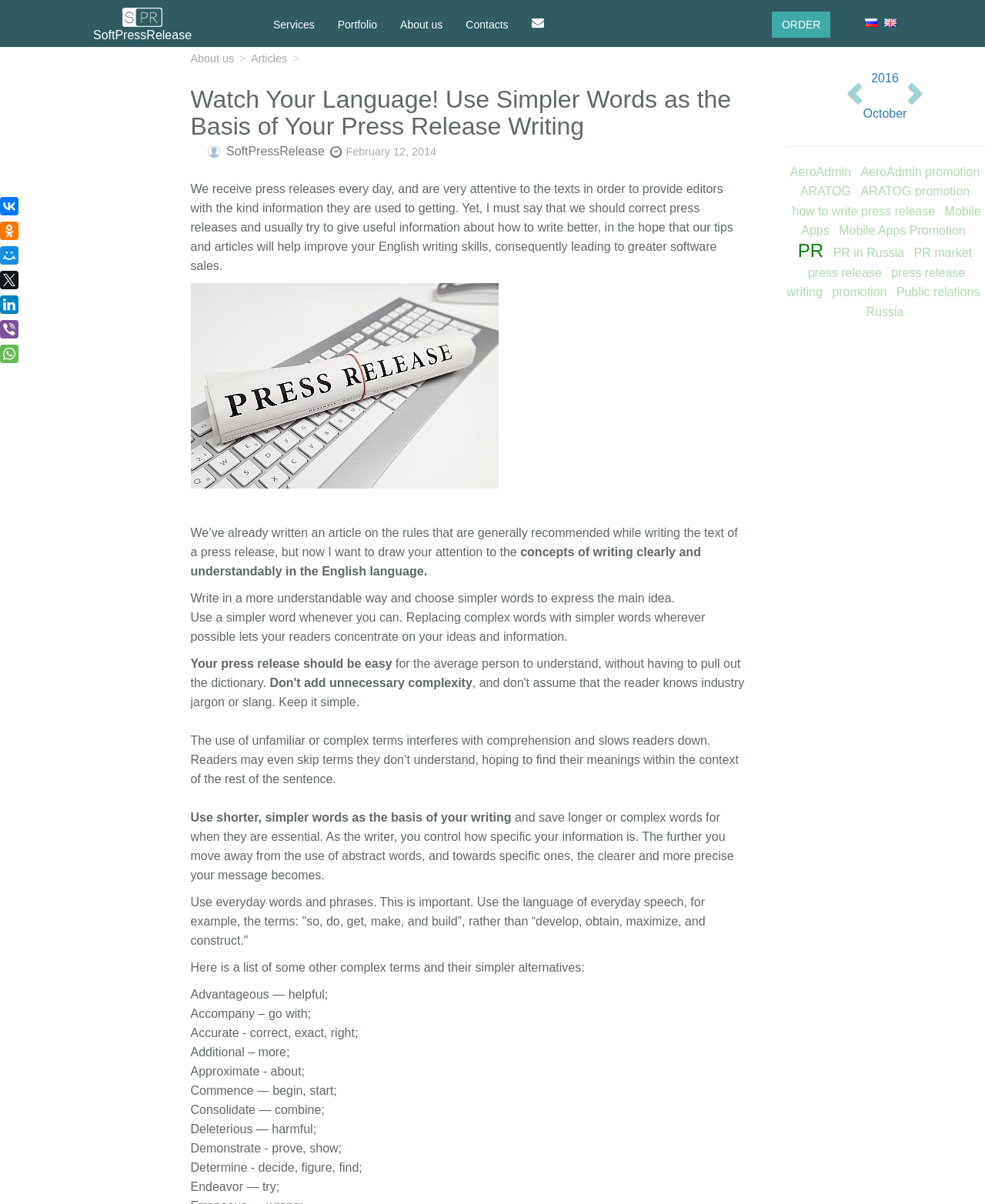Generate the main heading text from the webpage.

Watch Your Language! Use Simpler Words as the Basis of Your Press Release Writing